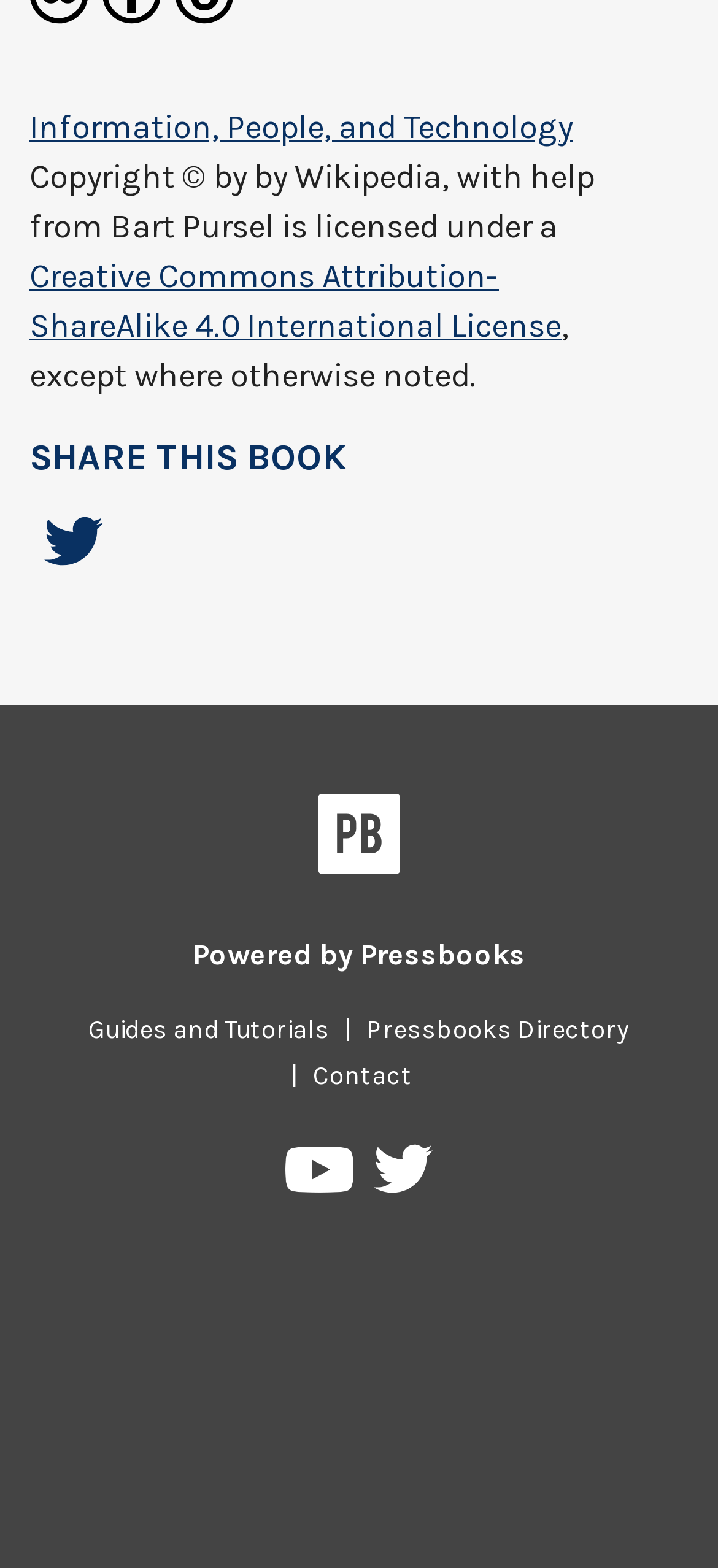Please give the bounding box coordinates of the area that should be clicked to fulfill the following instruction: "Go to Pressbooks on YouTube". The coordinates should be in the format of four float numbers from 0 to 1, i.e., [left, top, right, bottom].

[0.398, 0.731, 0.499, 0.772]